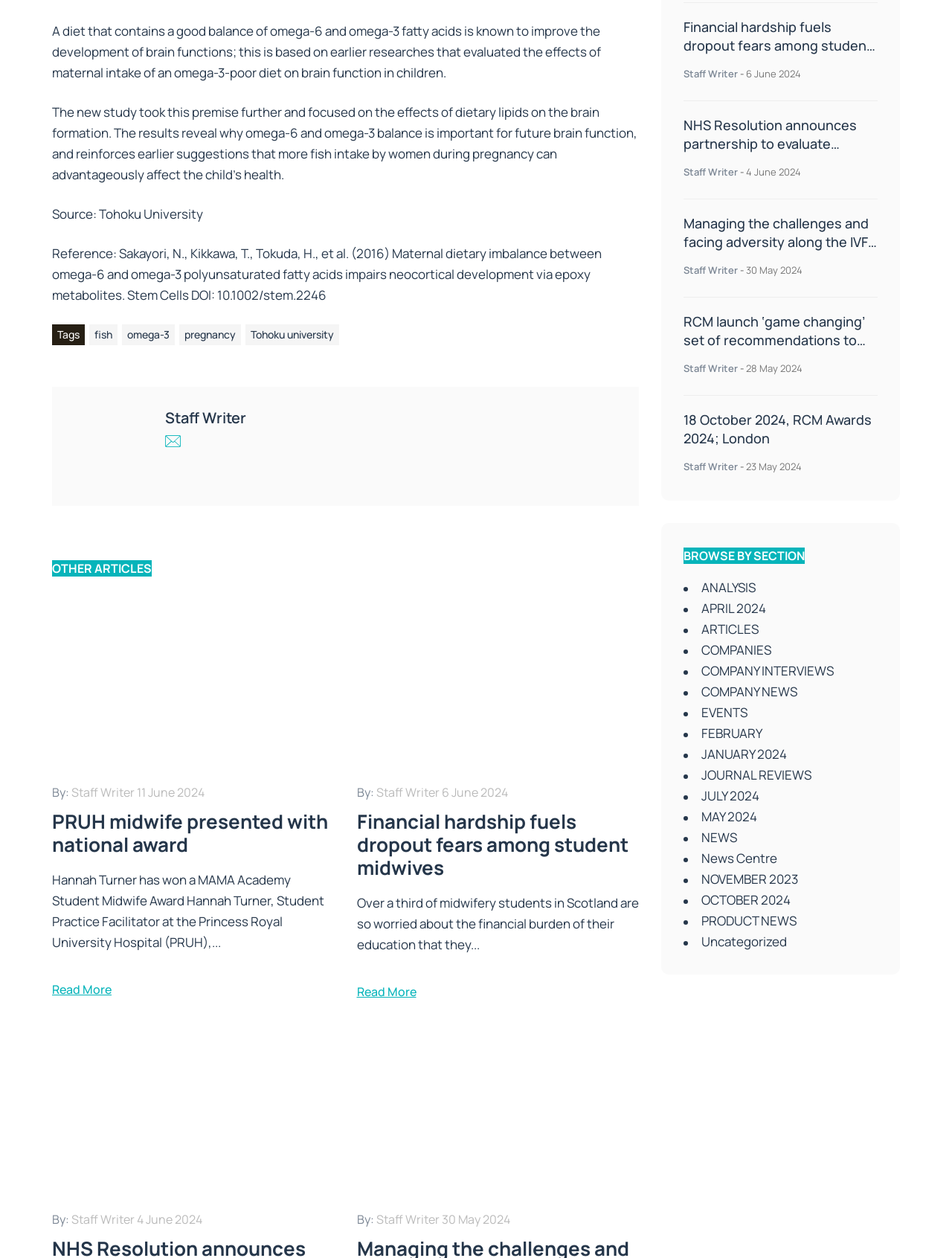Point out the bounding box coordinates of the section to click in order to follow this instruction: "Read about Financial hardship fuels dropout fears among student midwives".

[0.375, 0.475, 0.671, 0.797]